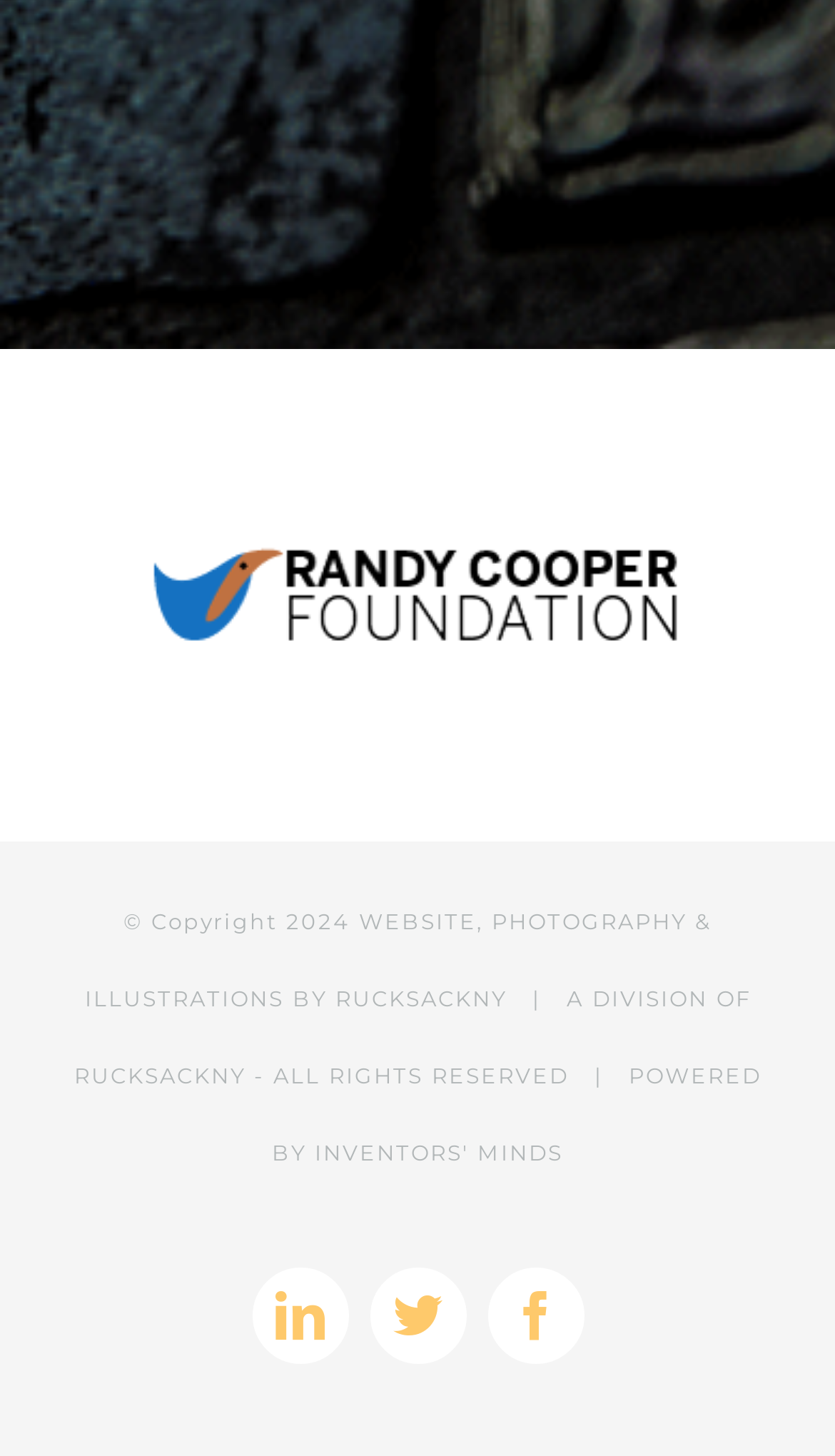Use a single word or phrase to answer the question:
How many social media links are at the bottom of the webpage?

3